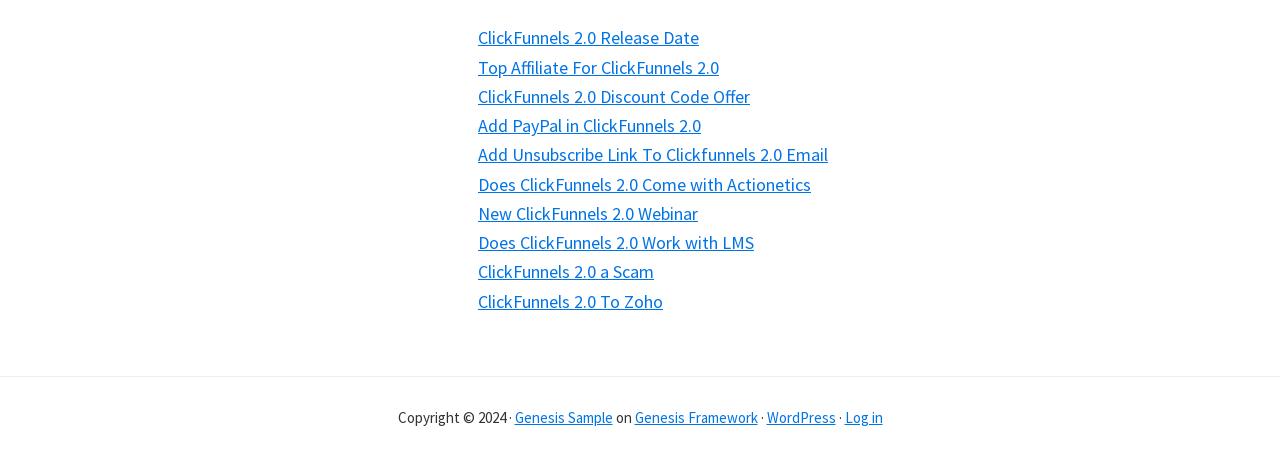Identify the bounding box coordinates of the HTML element based on this description: "New ClickFunnels 2.0 Webinar".

[0.373, 0.44, 0.545, 0.49]